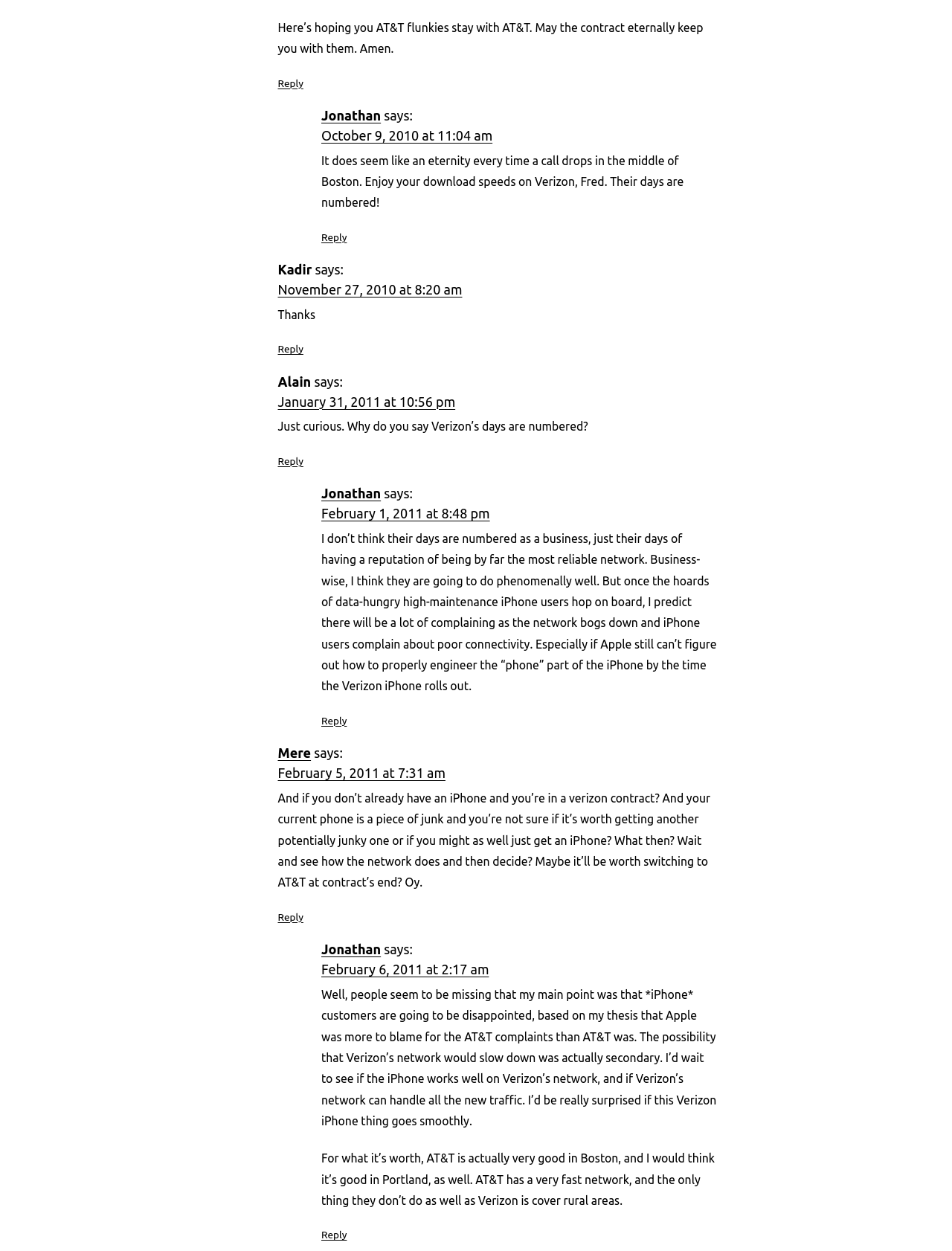Pinpoint the bounding box coordinates of the clickable element to carry out the following instruction: "Reply to Fred Woodbridge."

[0.292, 0.062, 0.319, 0.071]